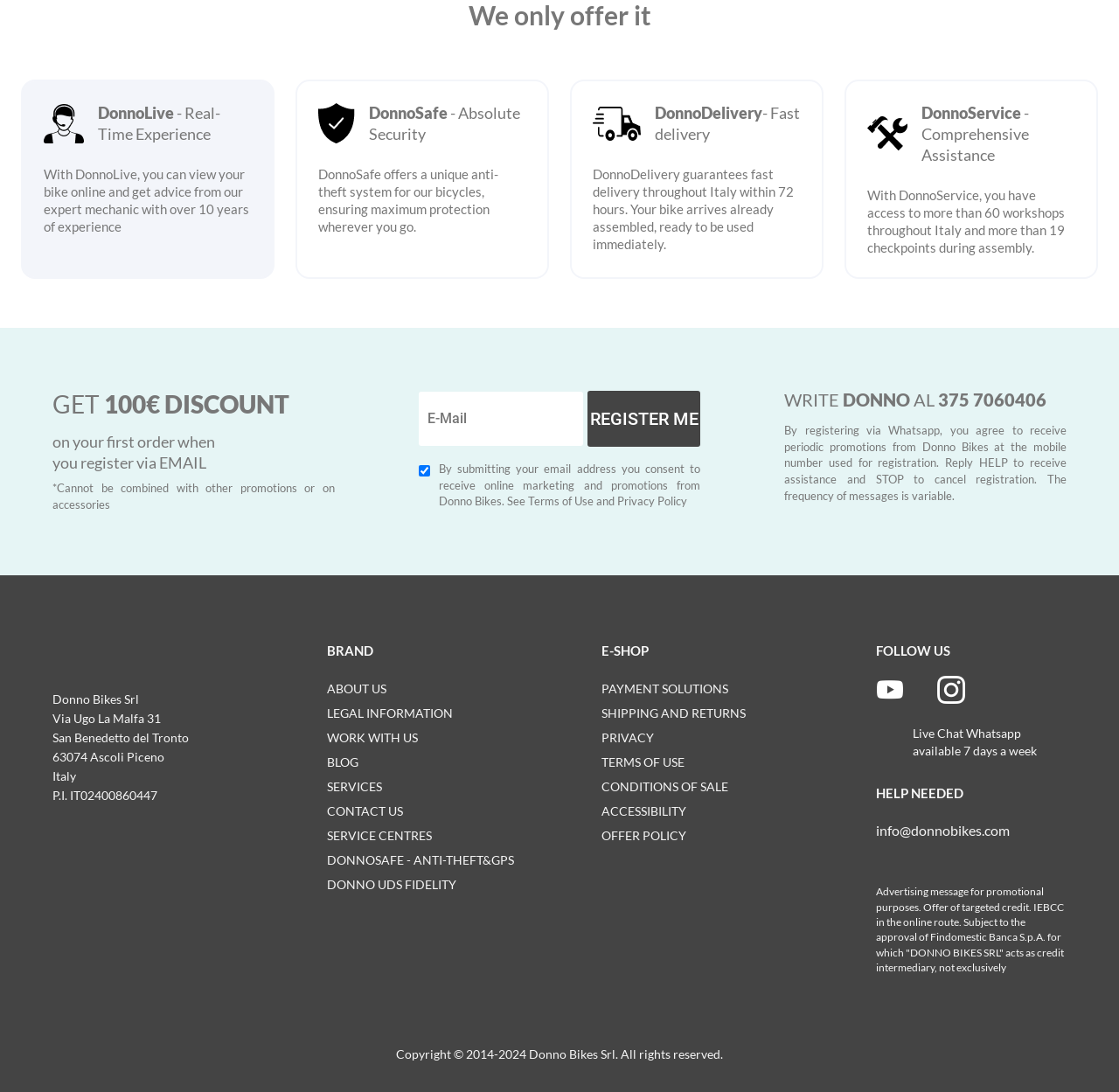What is the address of the company?
Based on the image, give a one-word or short phrase answer.

Via Ugo La Malfa 31, San Benedetto del Tronto, 63074 Ascoli Piceno, Italy